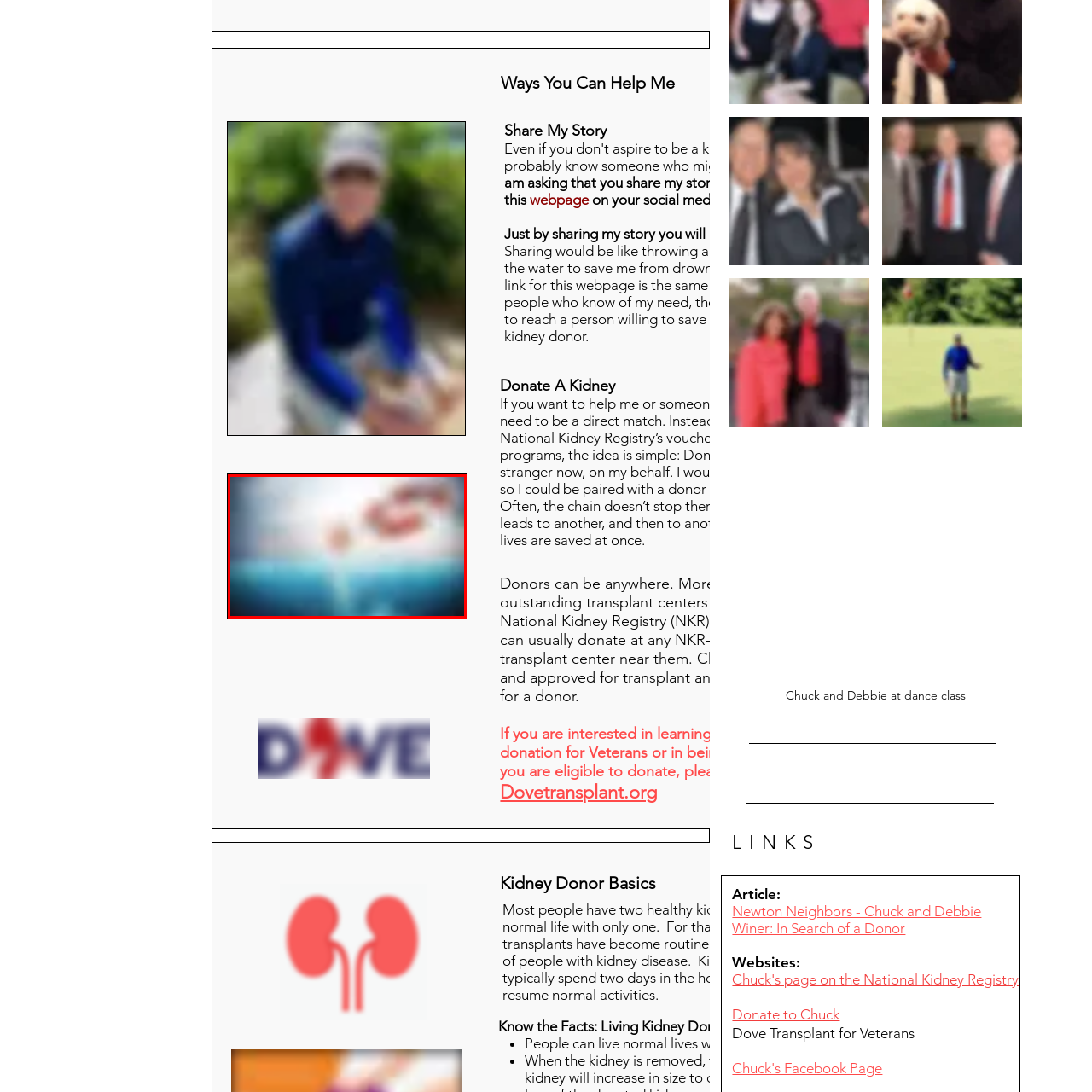Focus on the highlighted area in red, What is the significance of the life preserver? Answer using a single word or phrase.

Saving lives